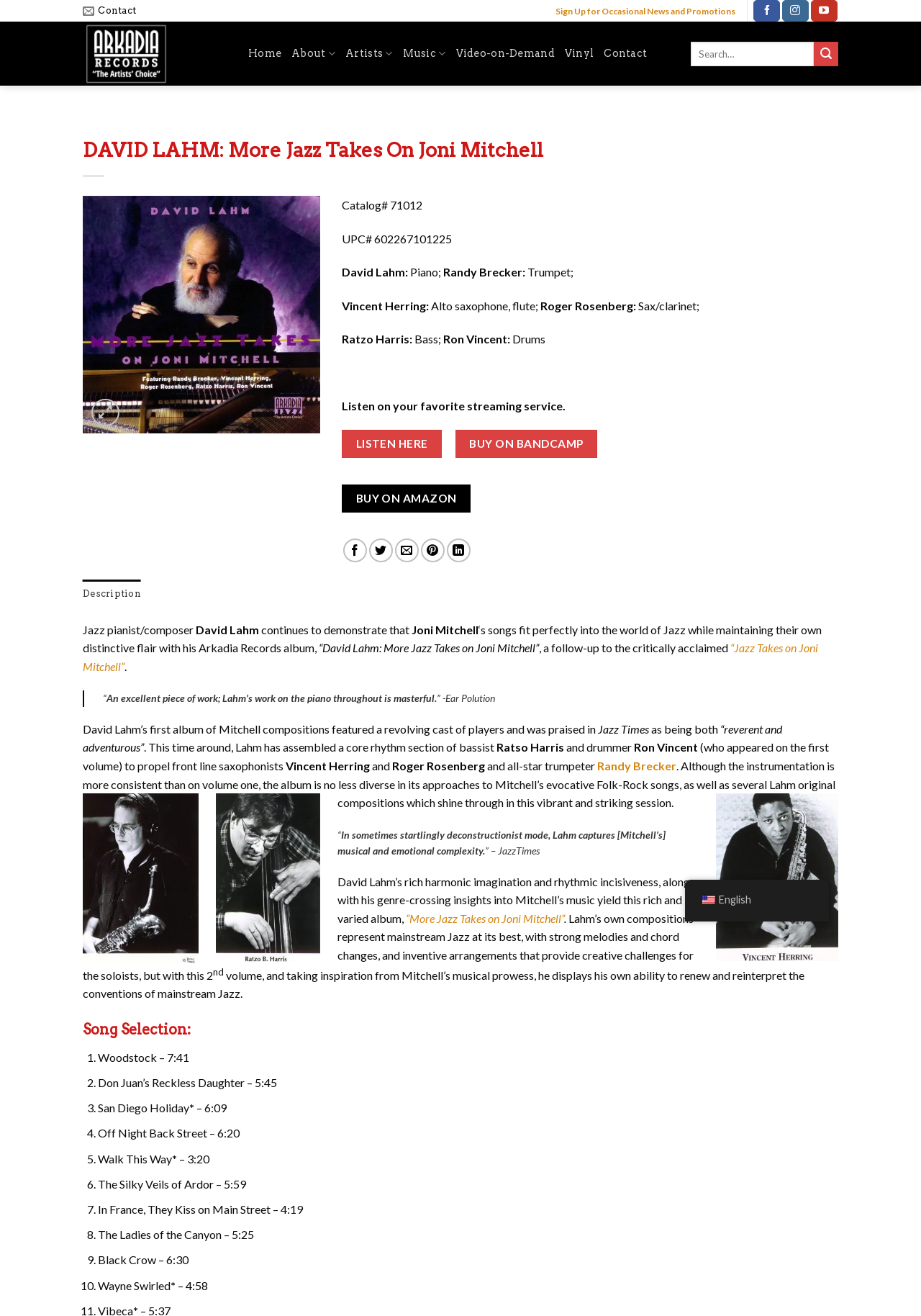Identify the main heading from the webpage and provide its text content.

DAVID LAHM: More Jazz Takes On Joni Mitchell